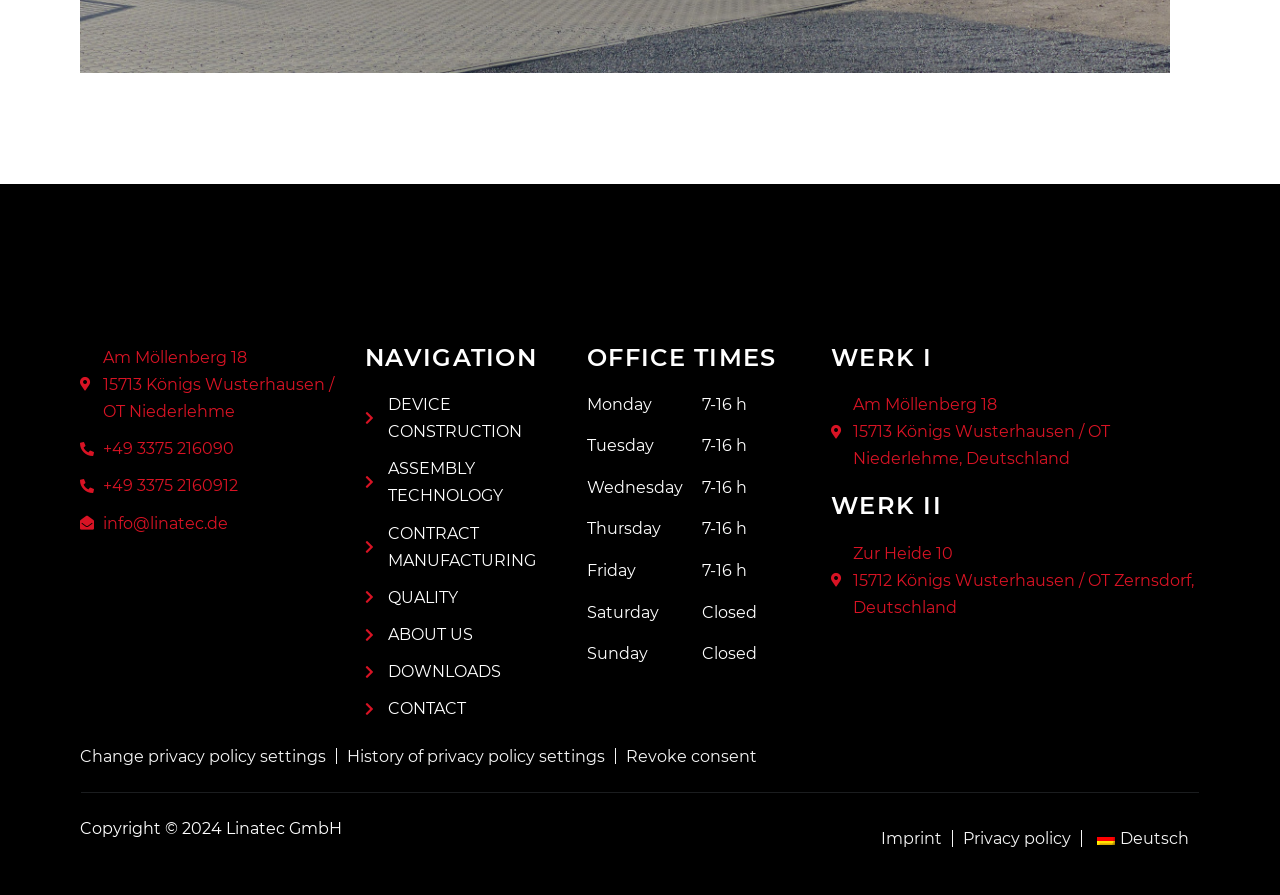From the webpage screenshot, identify the region described by Privacy policy. Provide the bounding box coordinates as (top-left x, top-left y, bottom-right x, bottom-right y), with each value being a floating point number between 0 and 1.

[0.745, 0.91, 0.845, 0.963]